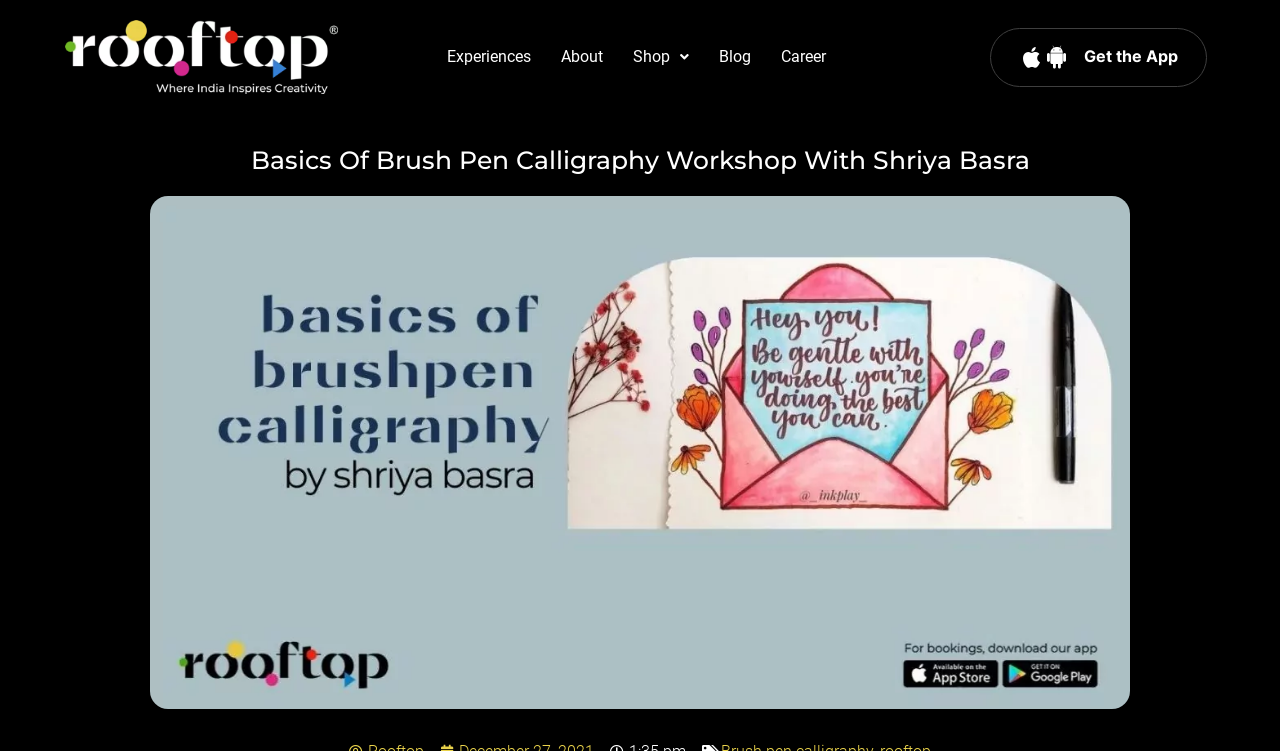What type of art is being promoted?
Refer to the image and provide a thorough answer to the question.

The link 'Learn Indian art online' implies that the platform is promoting Indian art, and the workshop on brush pen calligraphy is likely a part of this effort.